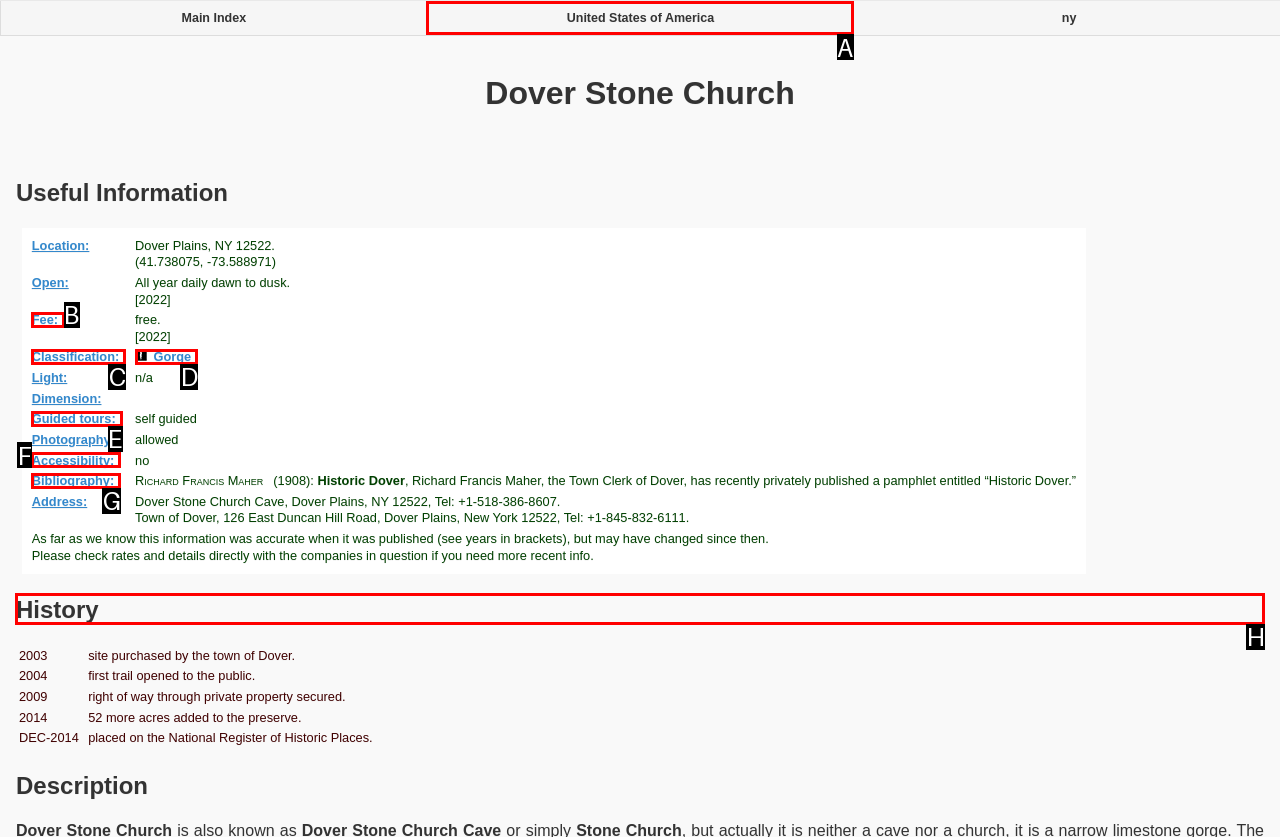Point out the correct UI element to click to carry out this instruction: Read the report on the 'USITC' website
Answer with the letter of the chosen option from the provided choices directly.

None